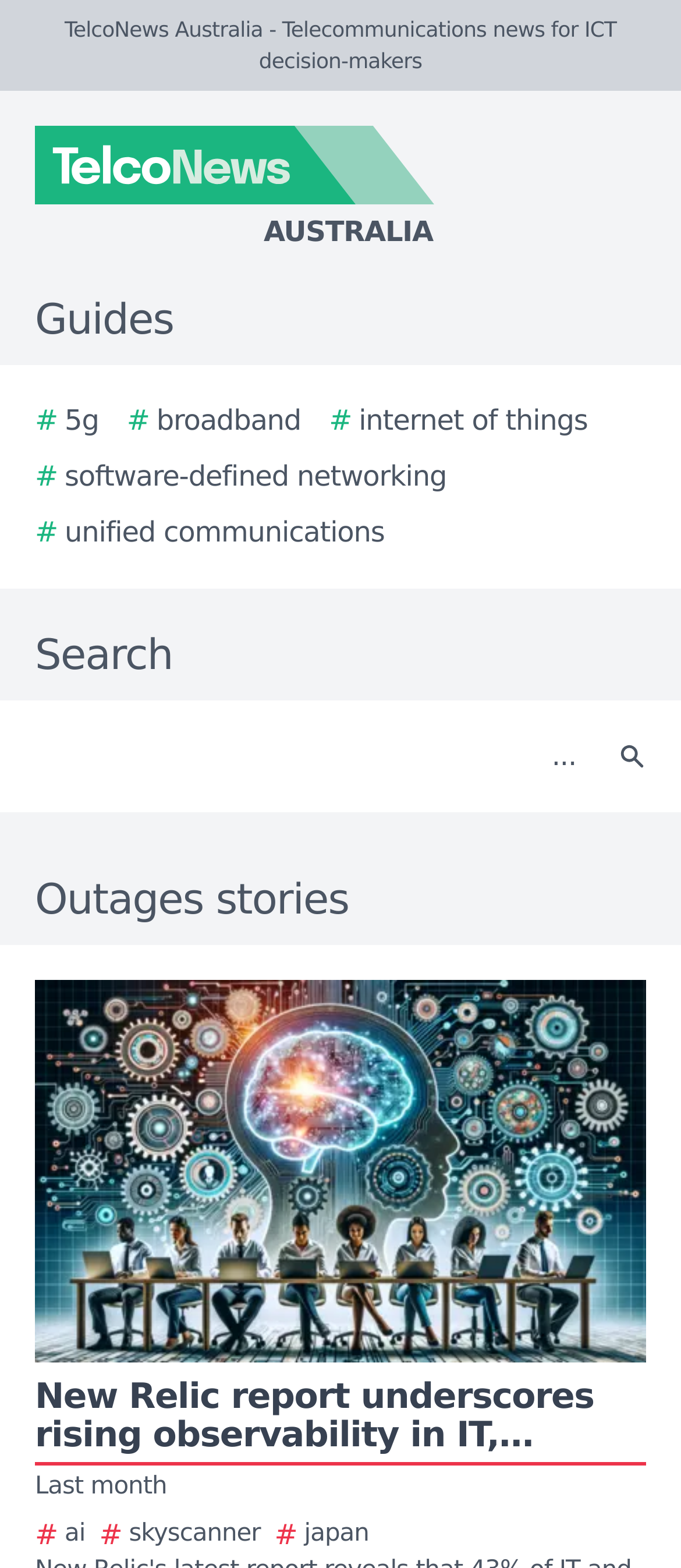Extract the bounding box coordinates for the UI element described by the text: "# internet of things". The coordinates should be in the form of [left, top, right, bottom] with values between 0 and 1.

[0.483, 0.255, 0.863, 0.282]